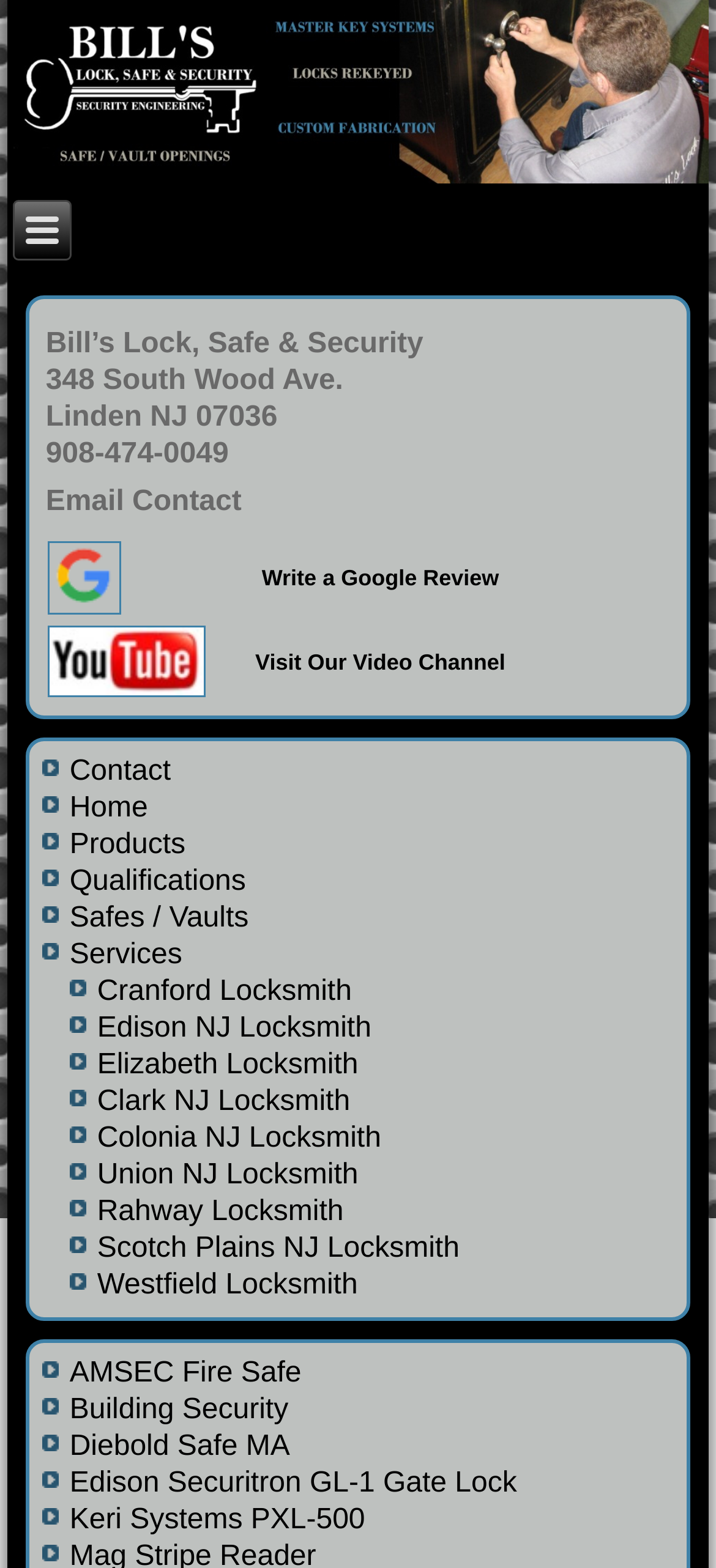Determine the bounding box coordinates of the element that should be clicked to execute the following command: "Visit the 'Contact' page".

[0.097, 0.482, 0.239, 0.502]